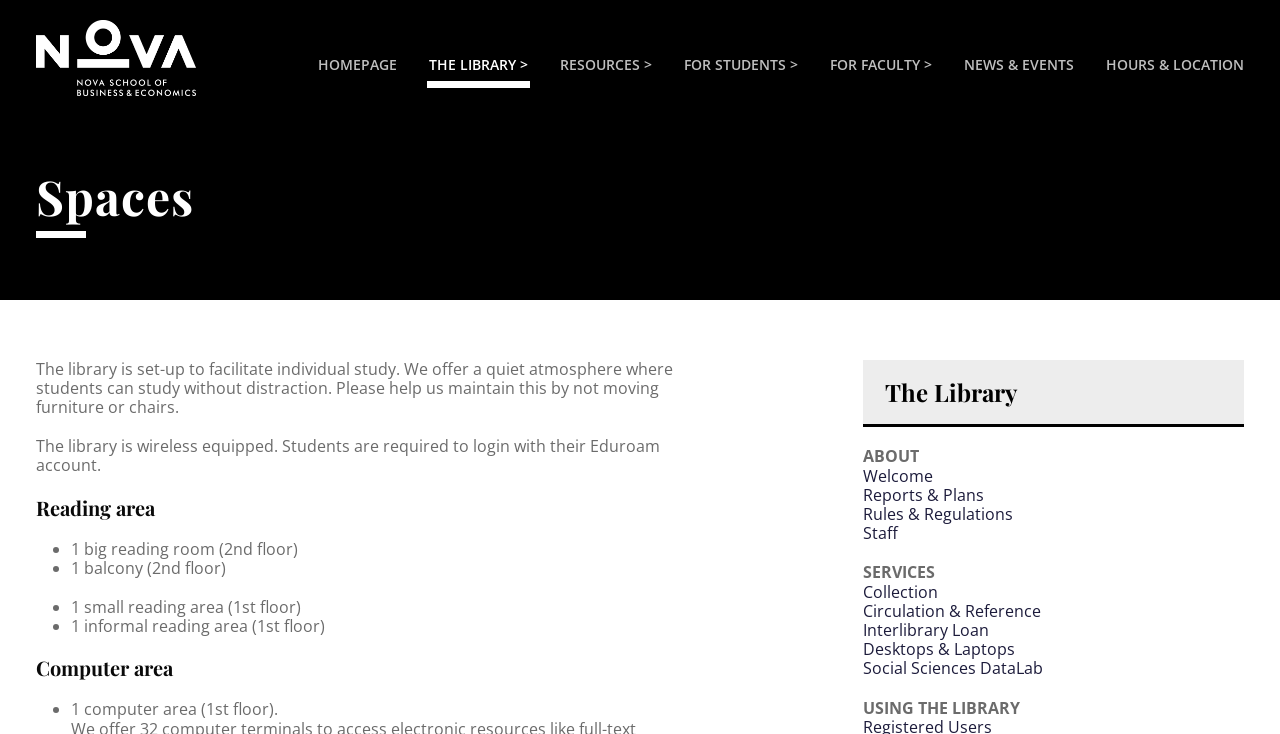What is the name of the data lab available in the library?
Based on the visual, give a brief answer using one word or a short phrase.

Social Sciences DataLab